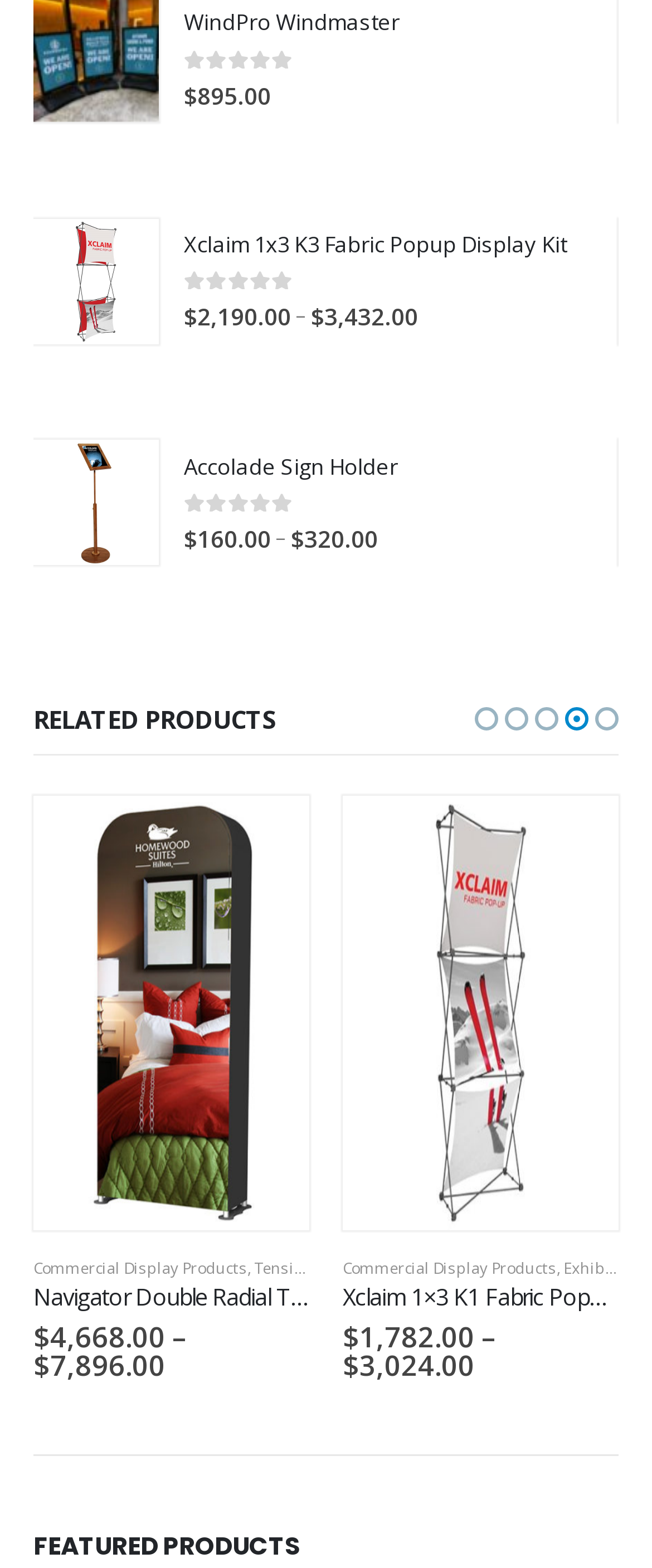Identify the bounding box coordinates of the area you need to click to perform the following instruction: "check the price of the '2X2 Hopup Backlit Kit' product".

[0.526, 0.841, 0.69, 0.865]